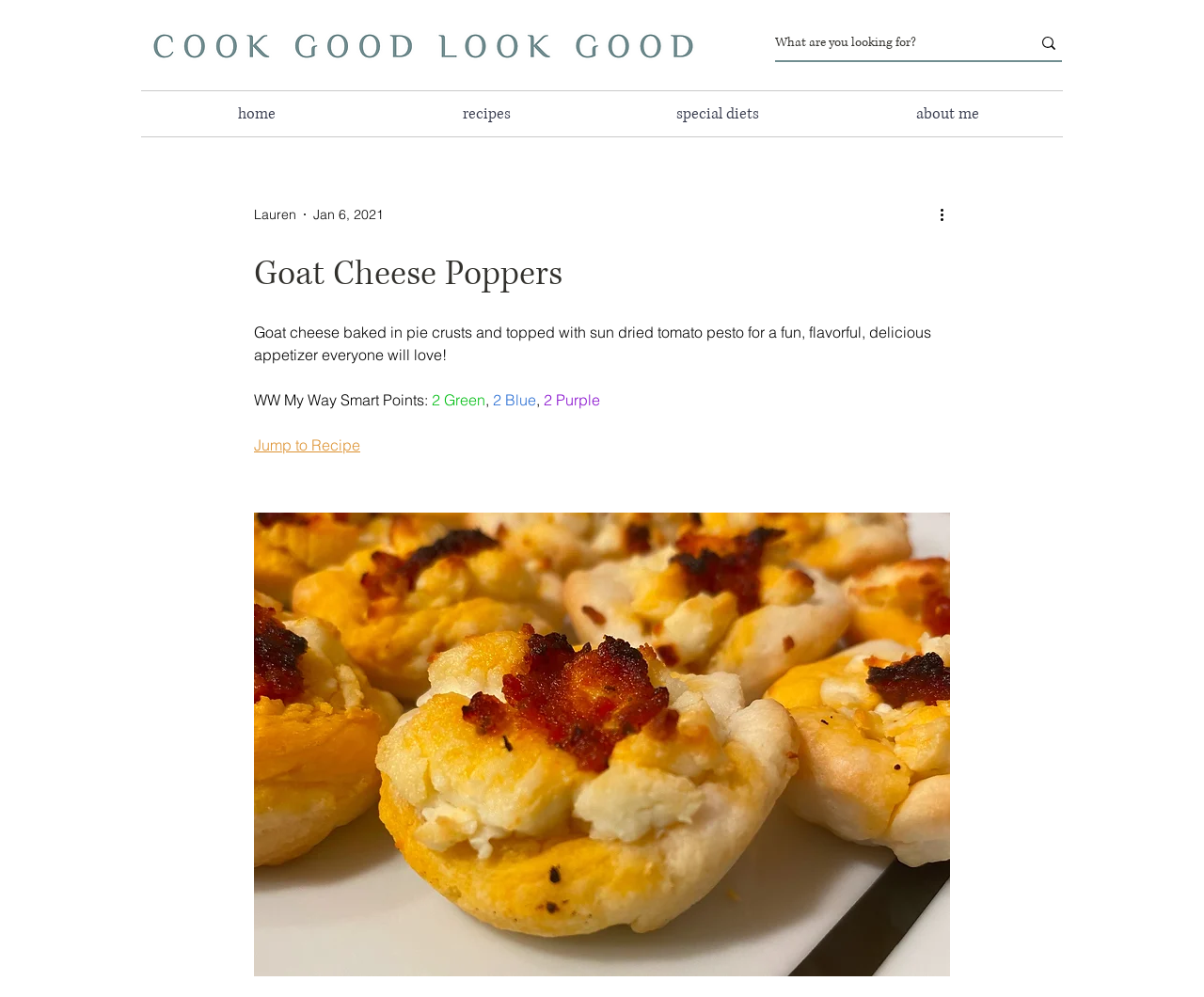Determine which piece of text is the heading of the webpage and provide it.

Goat Cheese Poppers